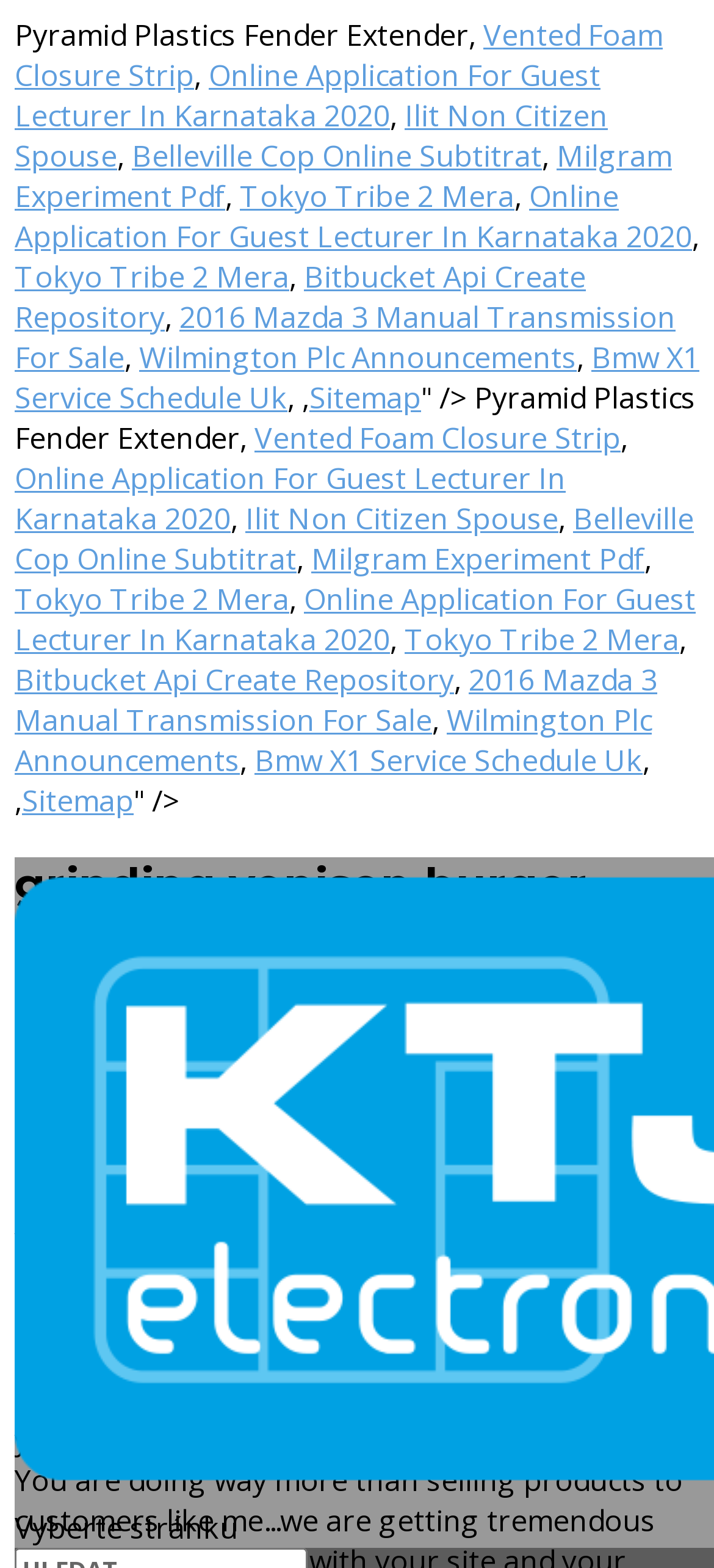Respond to the question below with a concise word or phrase:
What is the last text element on the webpage?

Vyberte stránku